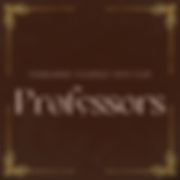Provide a comprehensive description of the image.

The image features a beautifully designed title card or graphic prominently displaying the word "Professors." The background has a rich, dark brown texture that adds a sense of elegance and sophistication. Flanking the title are ornate corner embellishments in a lighter color, enhancing the overall vintage aesthetic. This graphic seems well-suited for an educational or whimsical context, possibly linked to subjects or thematic content about wisdom, teaching, or historical figures in academia.